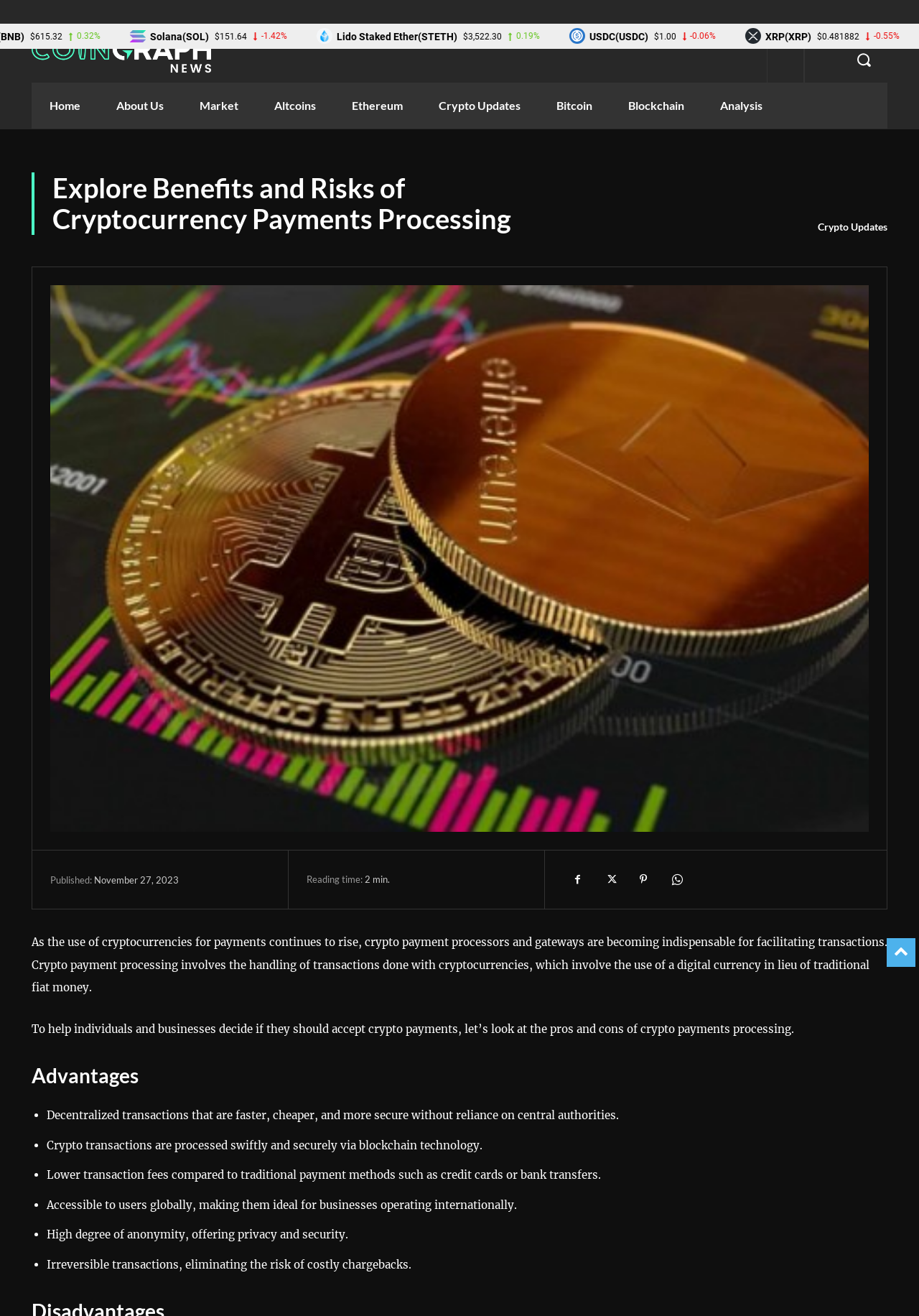Please find the bounding box coordinates in the format (top-left x, top-left y, bottom-right x, bottom-right y) for the given element description. Ensure the coordinates are floating point numbers between 0 and 1. Description: aria-label="Search"

[0.915, 0.028, 0.965, 0.063]